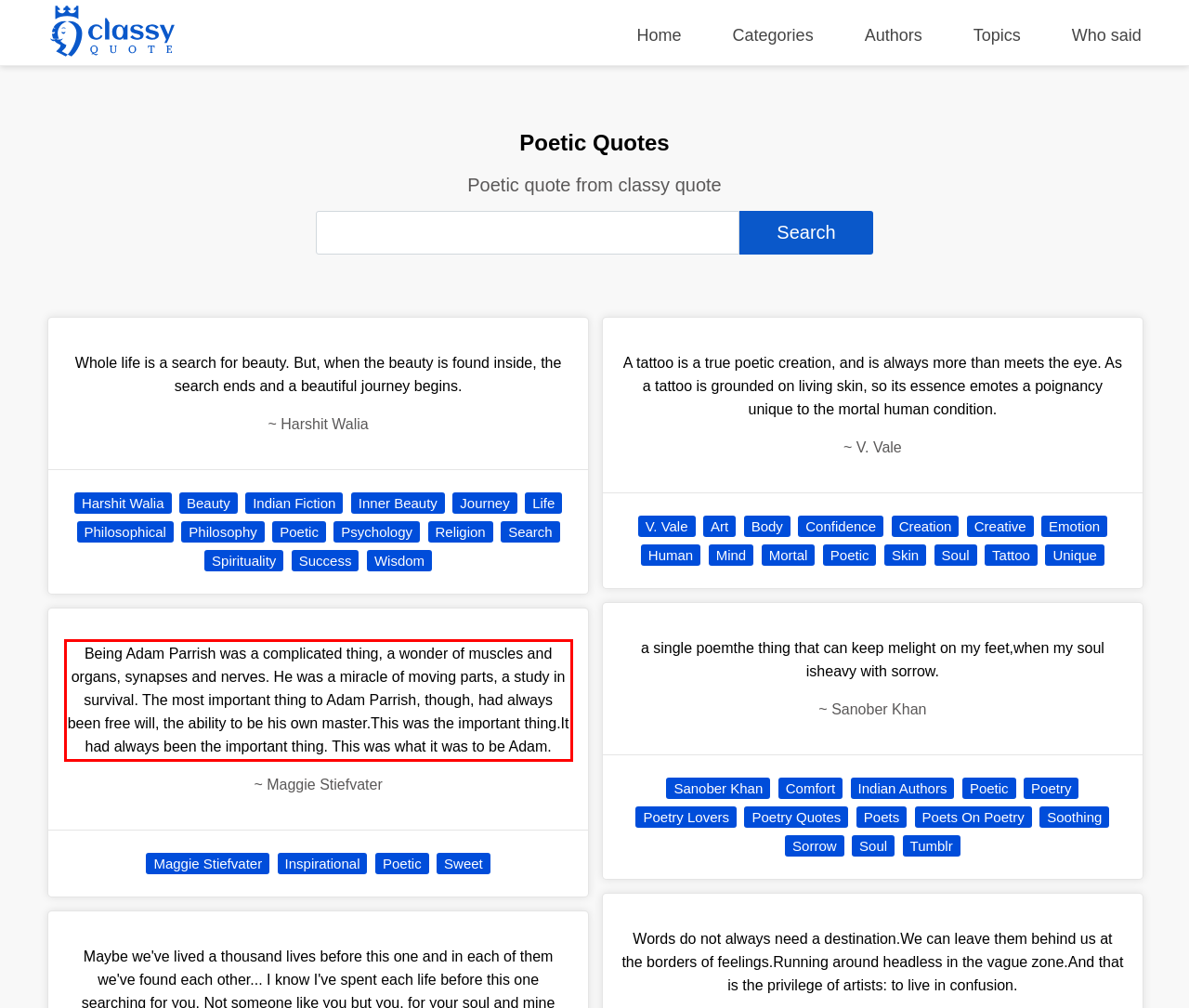Identify the text within the red bounding box on the webpage screenshot and generate the extracted text content.

Being Adam Parrish was a complicated thing, a wonder of muscles and organs, synapses and nerves. He was a miracle of moving parts, a study in survival. The most important thing to Adam Parrish, though, had always been free will, the ability to be his own master.This was the important thing.It had always been the important thing. This was what it was to be Adam.